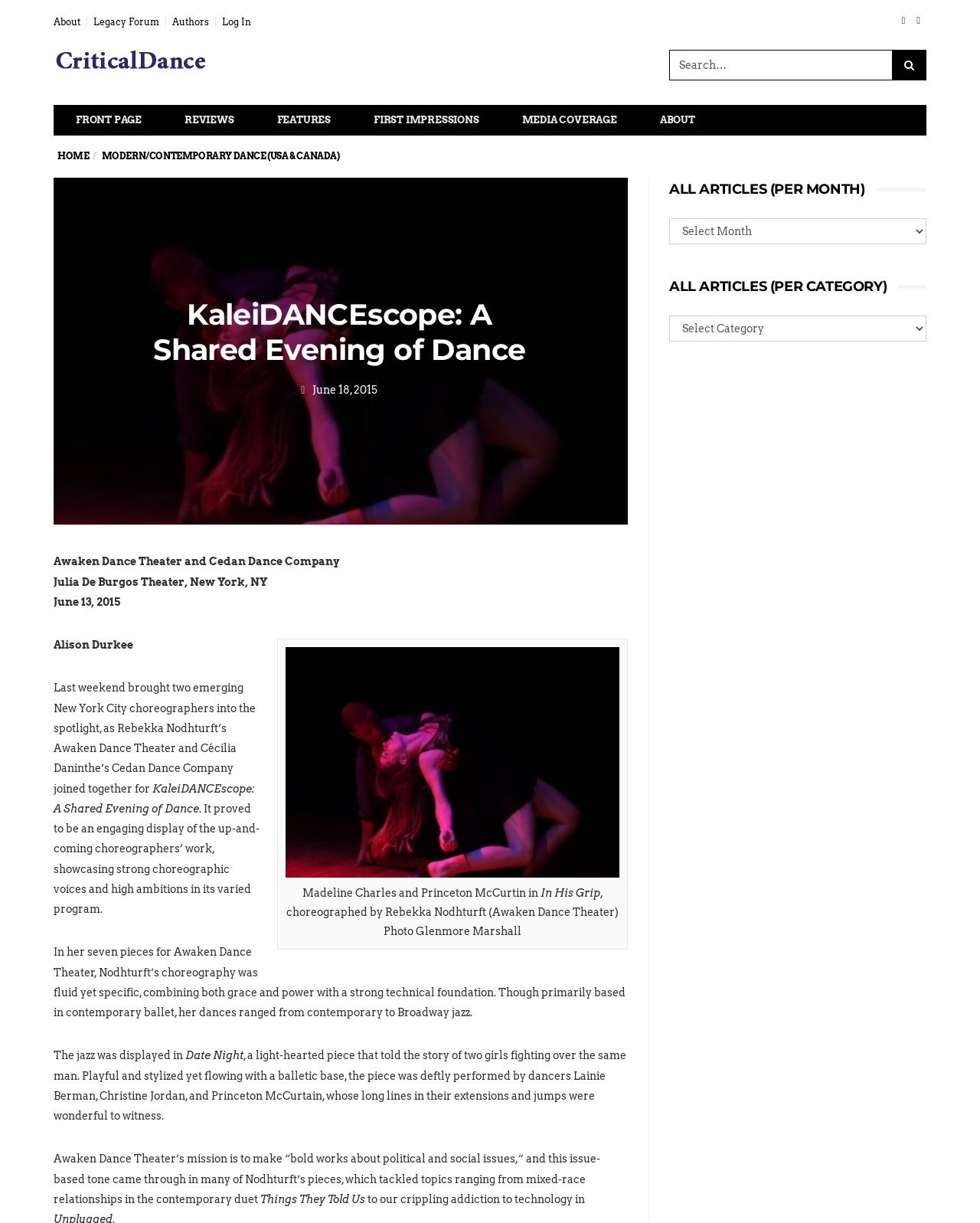Provide the bounding box coordinates of the UI element this sentence describes: "Media Coverage".

[0.511, 0.087, 0.651, 0.11]